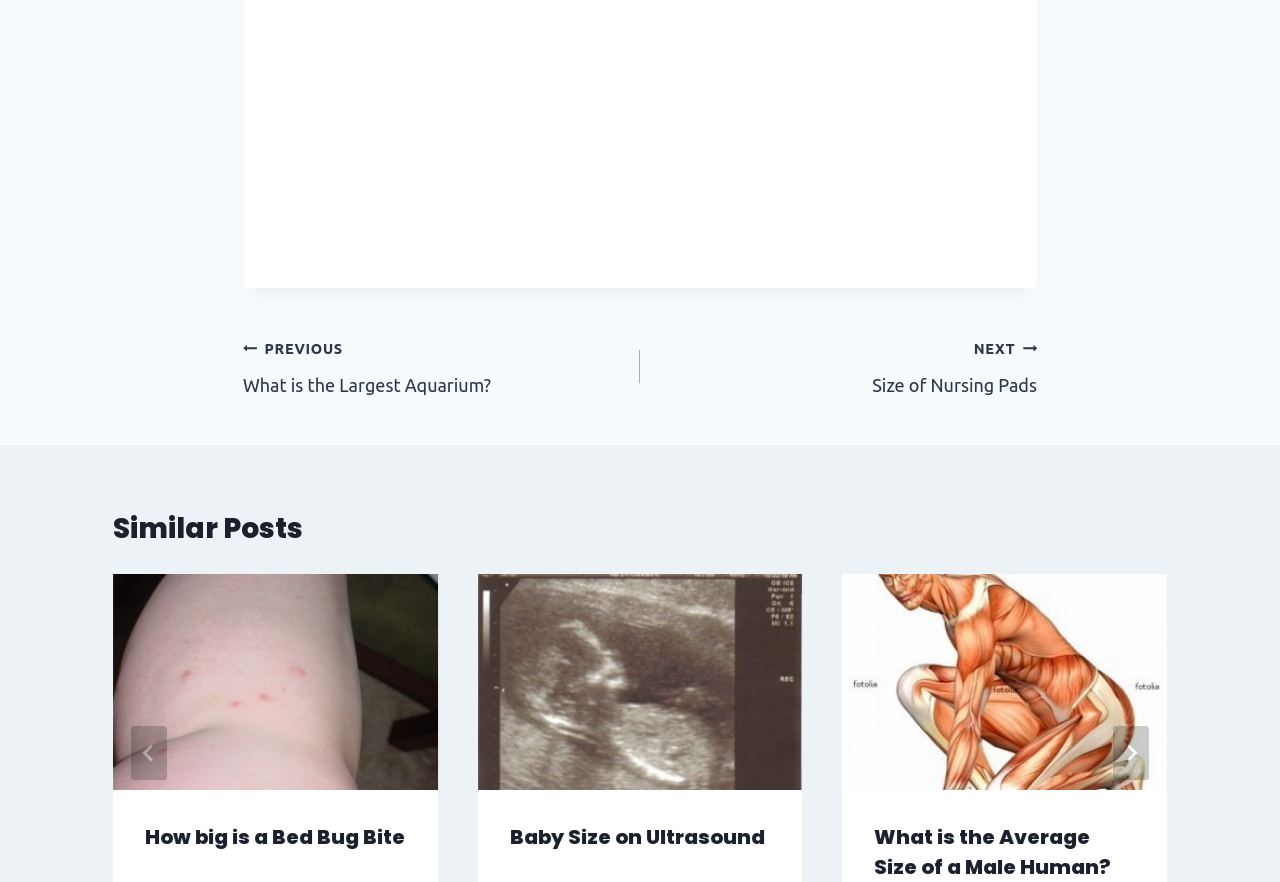Determine the bounding box coordinates of the UI element that matches the following description: "Use necessary cookies only". The coordinates should be four float numbers between 0 and 1 in the format [left, top, right, bottom].

None